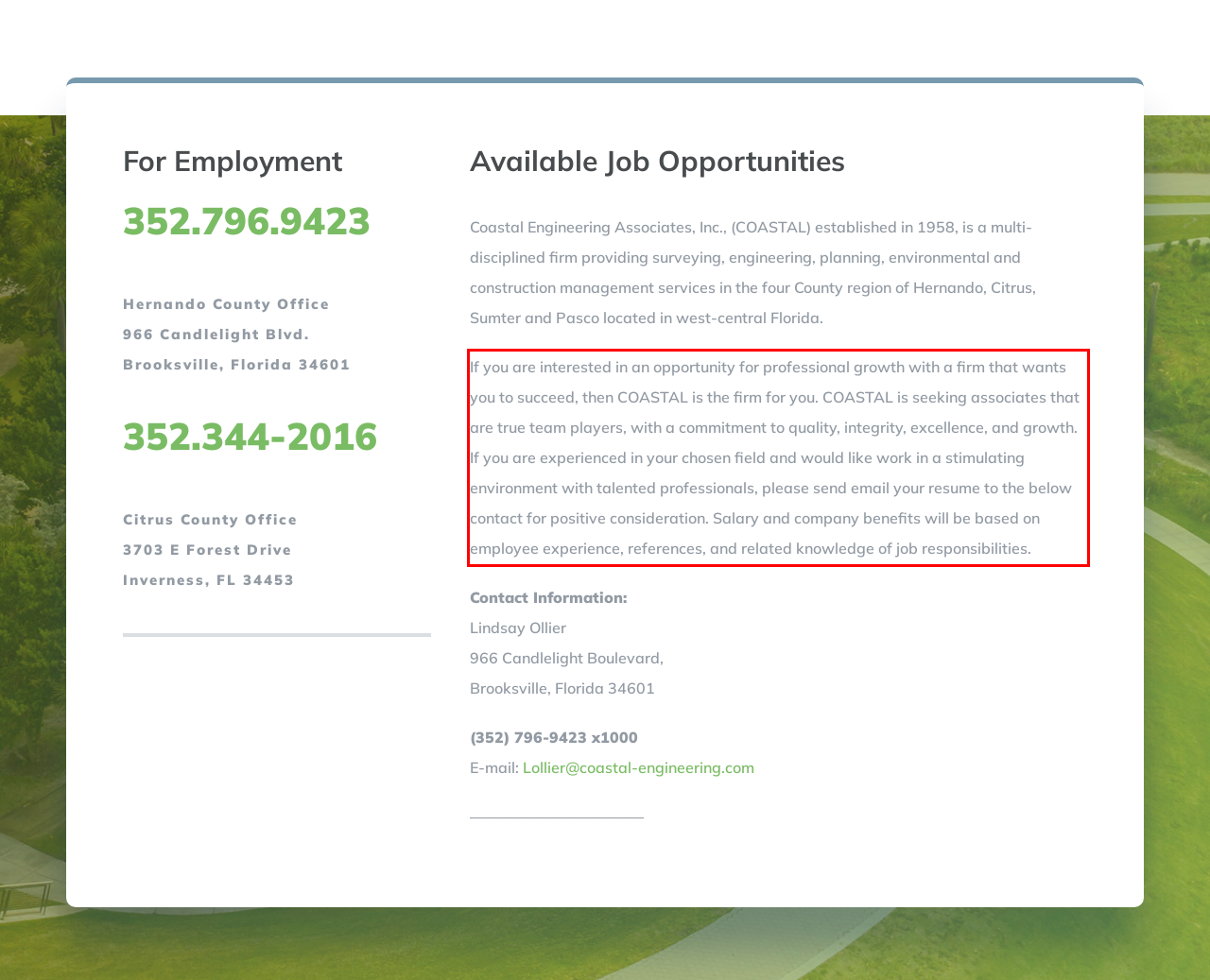Please analyze the screenshot of a webpage and extract the text content within the red bounding box using OCR.

If you are interested in an opportunity for professional growth with a firm that wants you to succeed, then COASTAL is the firm for you. COASTAL is seeking associates that are true team players, with a commitment to quality, integrity, excellence, and growth. If you are experienced in your chosen field and would like work in a stimulating environment with talented professionals, please send email your resume to the below contact for positive consideration. Salary and company benefits will be based on employee experience, references, and related knowledge of job responsibilities.